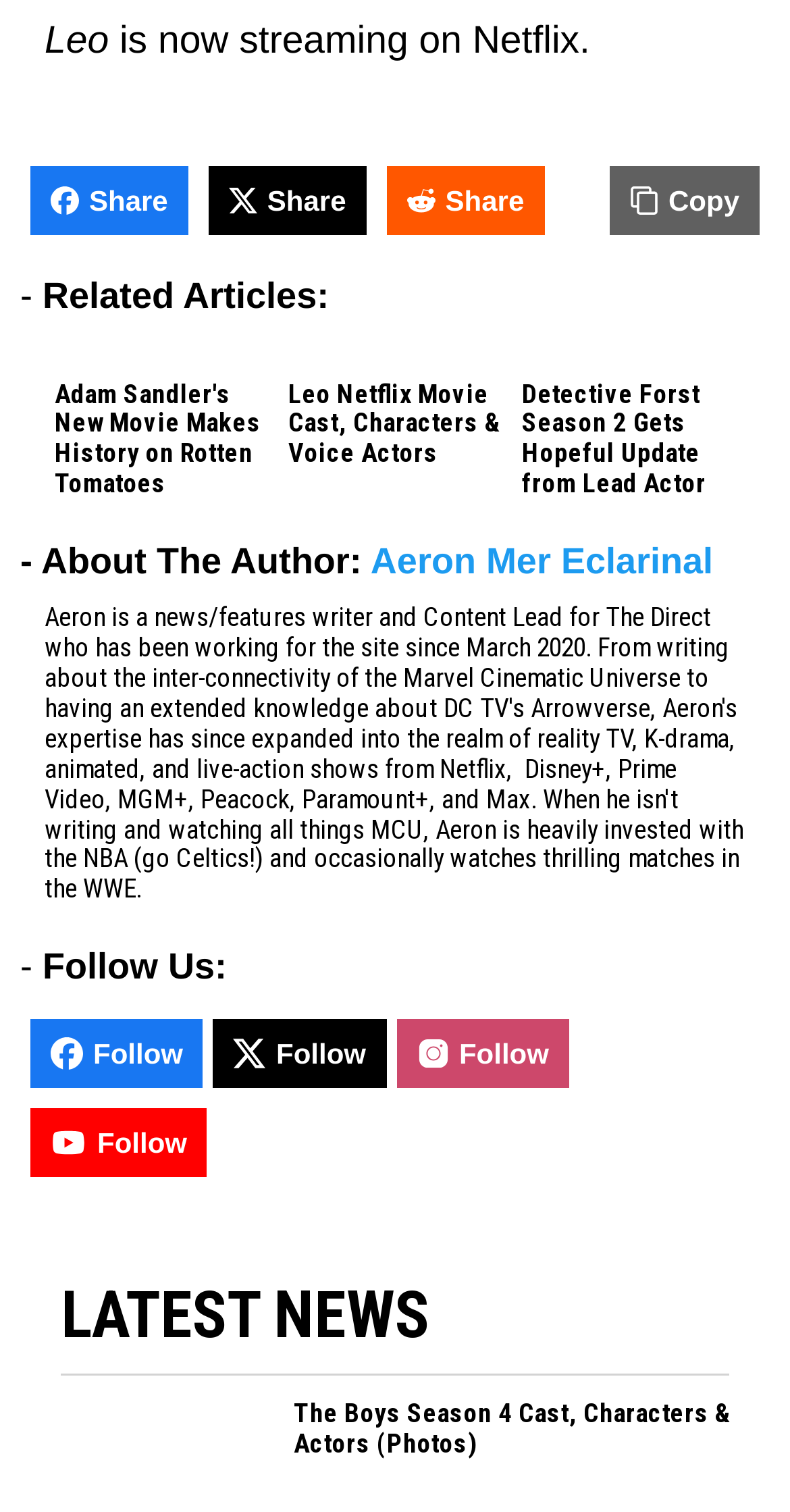Please find the bounding box coordinates of the element that needs to be clicked to perform the following instruction: "Follow". The bounding box coordinates should be four float numbers between 0 and 1, represented as [left, top, right, bottom].

[0.038, 0.674, 0.257, 0.72]